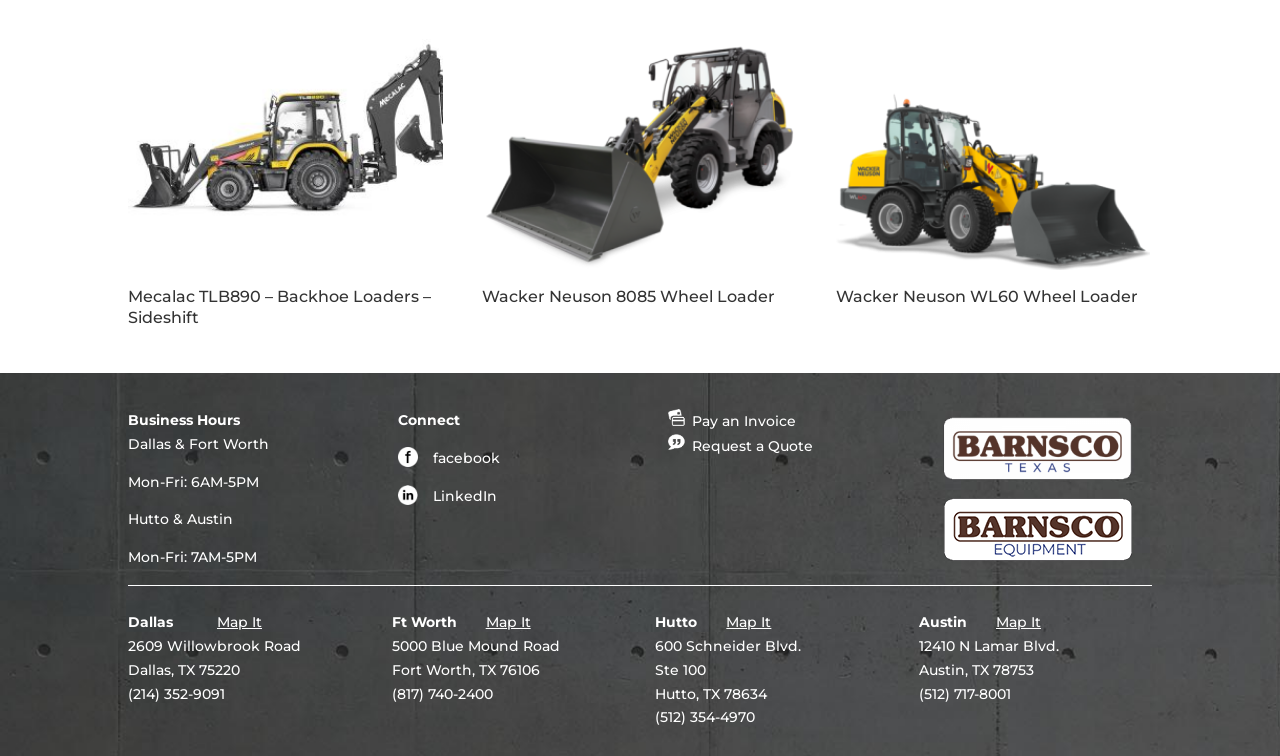What is the business hour for Dallas and Fort Worth?
Analyze the image and provide a thorough answer to the question.

I found the business hours by looking at the 'Business Hours' section, which lists the hours for different locations. For Dallas and Fort Worth, the hours are Mon-Fri: 6AM-5PM.